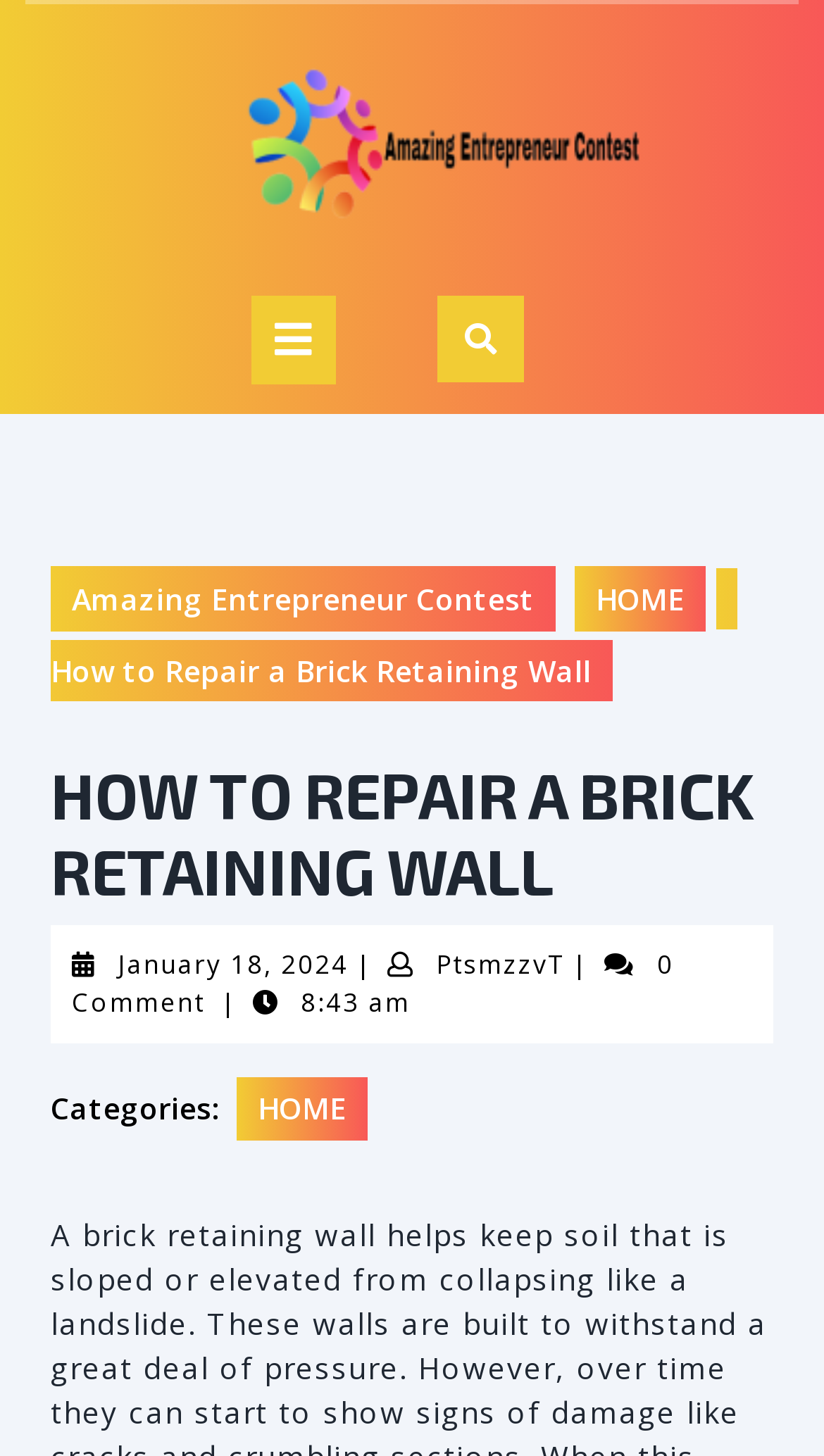Based on the image, provide a detailed and complete answer to the question: 
What is the name of the contest?

The name of the contest can be found in the top-left corner of the webpage, where it says 'How to Repair a Brick Retaining Wall - Amazing Entrepreneur Contest'. It is also mentioned in the image and link elements with the same text.